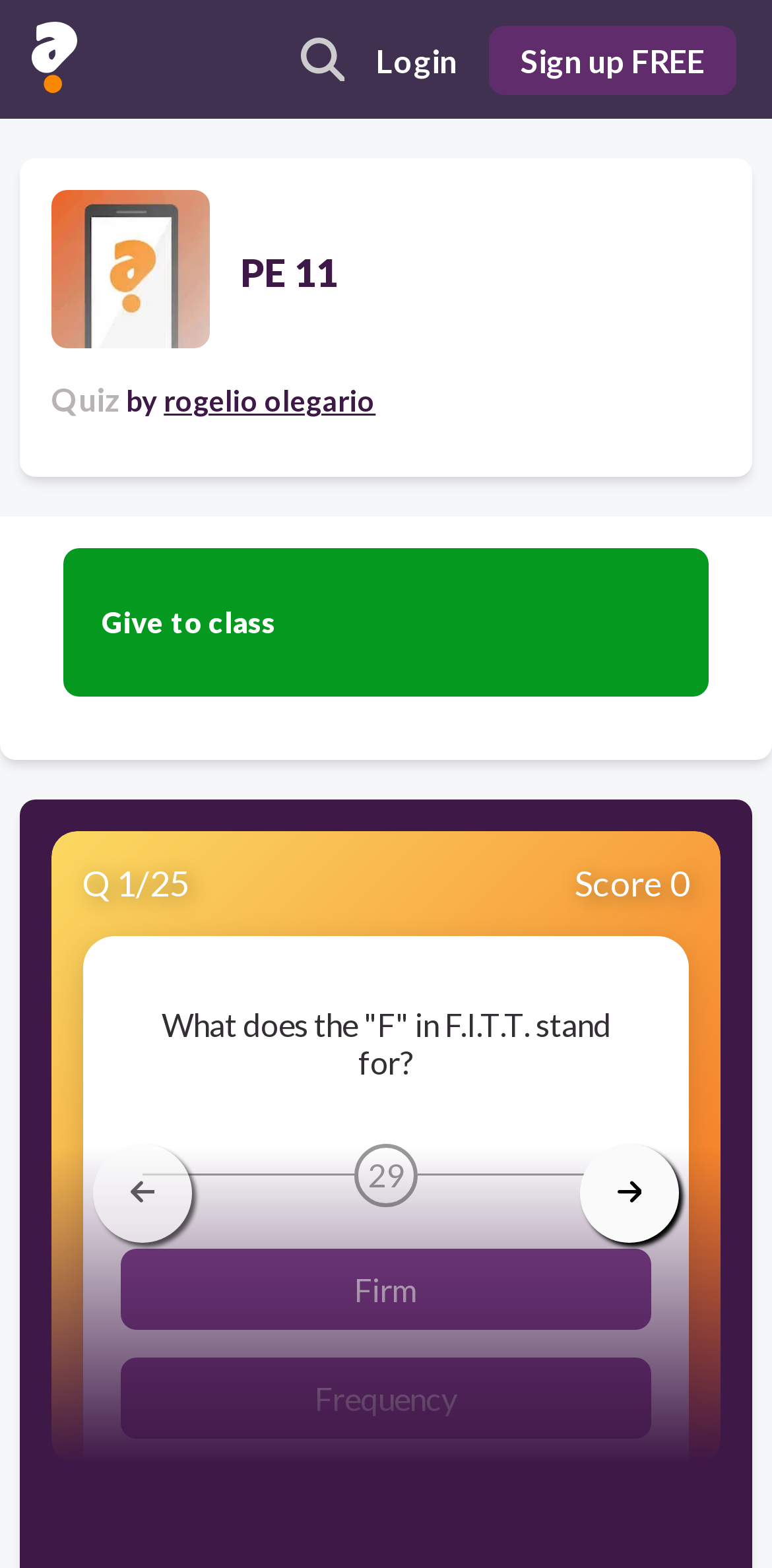Determine the bounding box coordinates for the UI element matching this description: "rogelio olegario".

[0.212, 0.245, 0.487, 0.267]